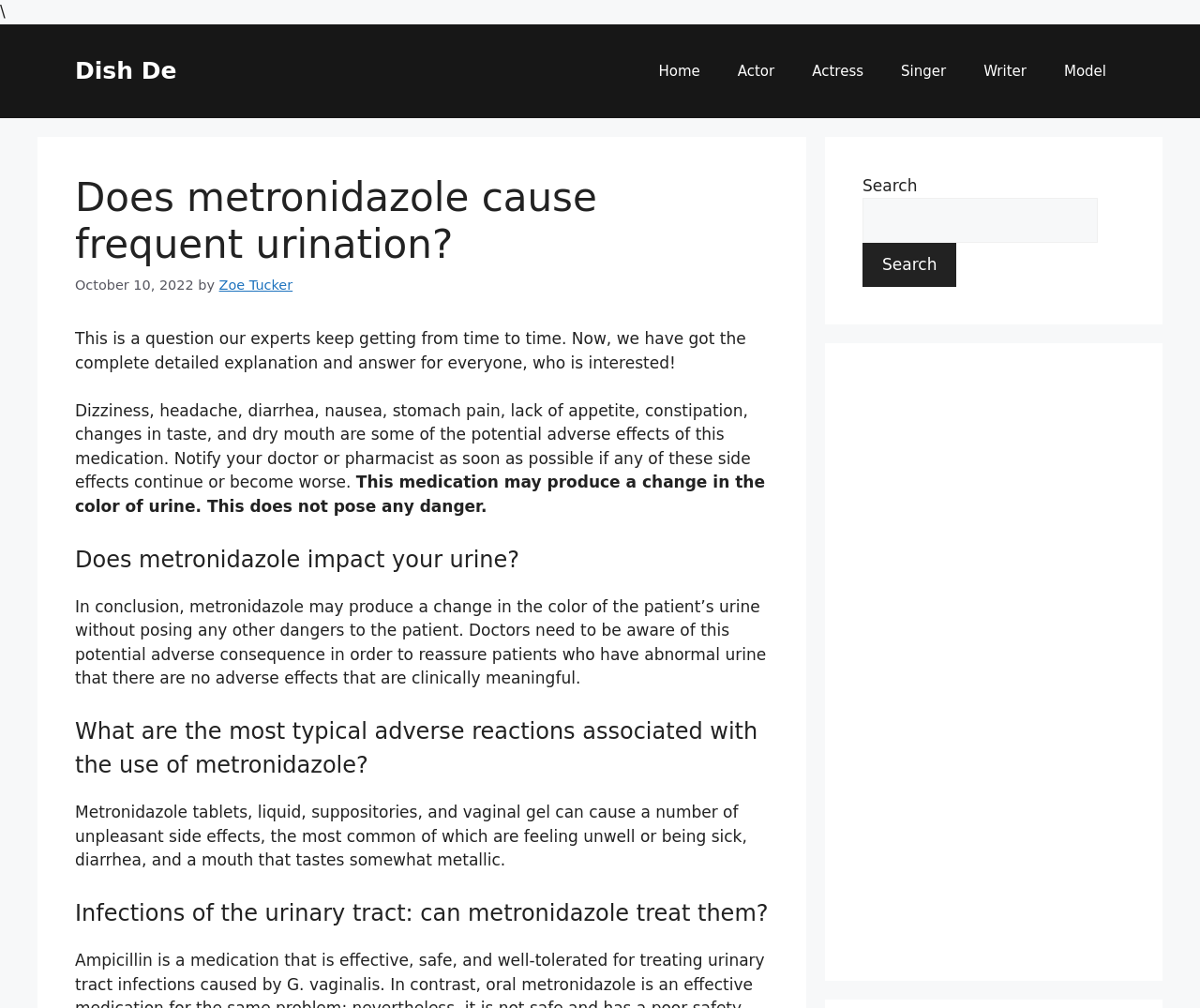Can you look at the image and give a comprehensive answer to the question:
Can metronidazole treat urinary tract infections?

The answer can be found in the section 'Infections of the urinary tract: can metronidazole treat them?' which is located at the bottom of the article. Although the section does not provide a direct 'yes' or 'no' answer, it implies that metronidazole can be used to treat urinary tract infections.